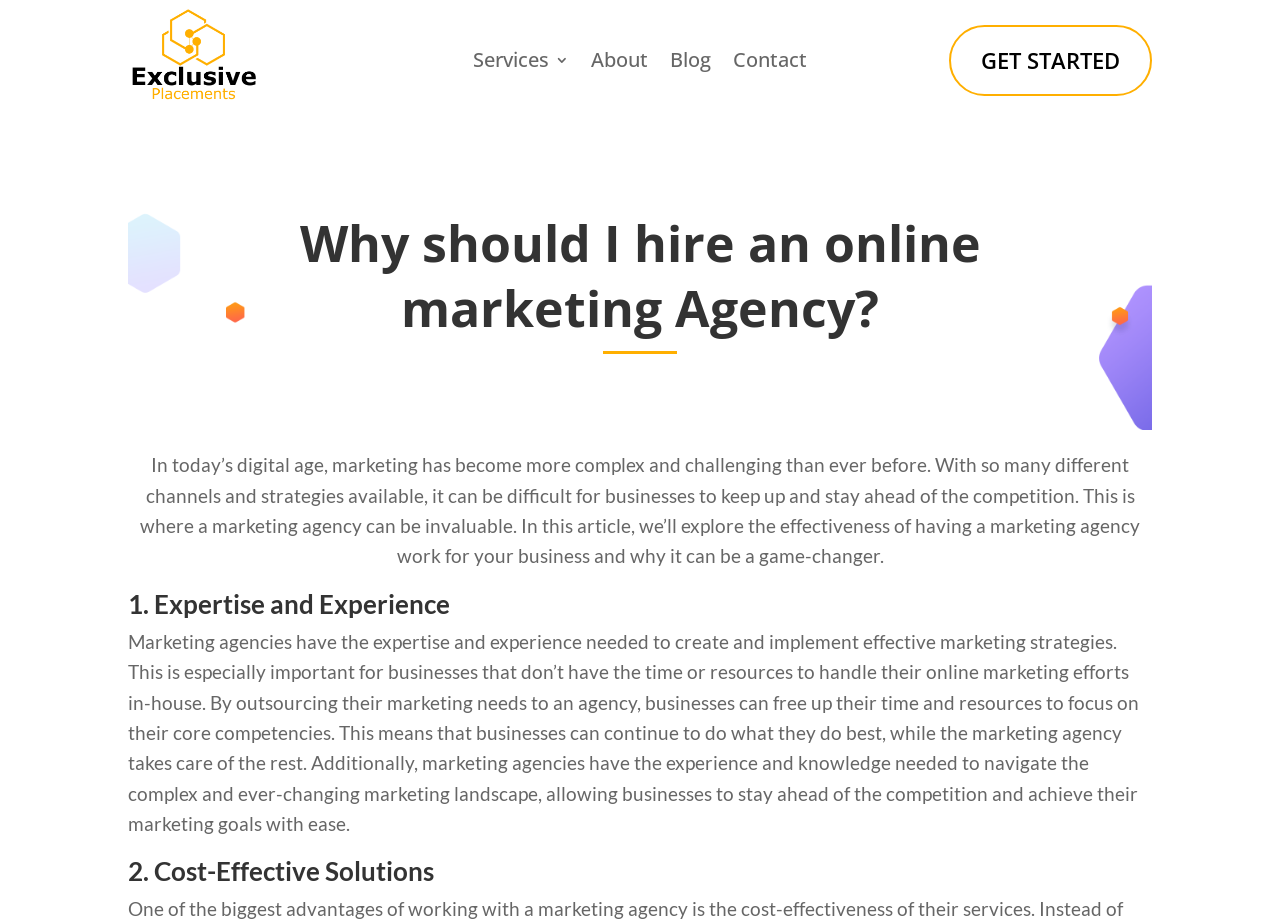Look at the image and answer the question in detail:
How many navigation links are in the top menu?

By examining the webpage structure, I count four navigation links in the top menu: 'Services', 'About', 'Blog', and 'Contact'.